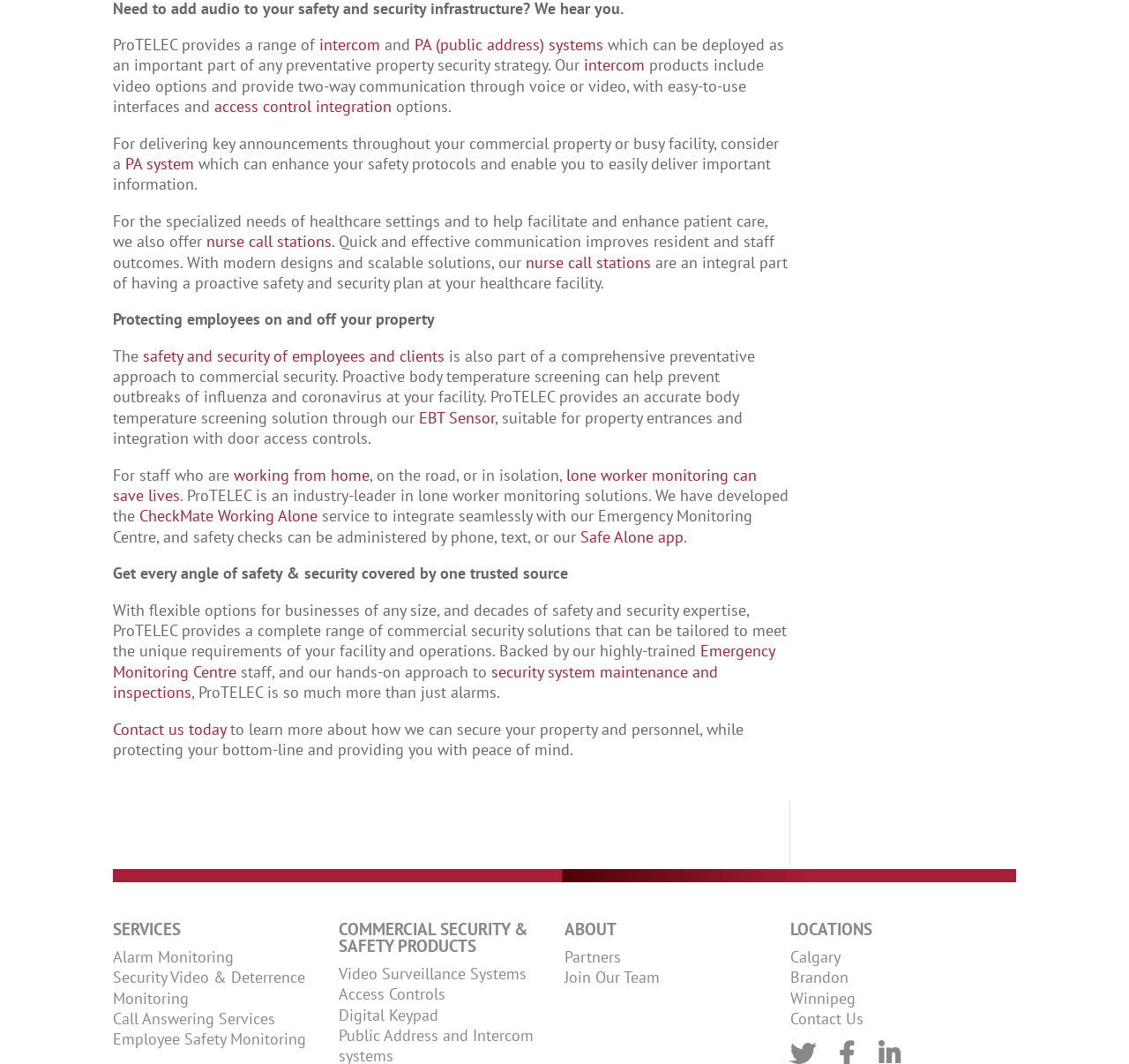Please indicate the bounding box coordinates for the clickable area to complete the following task: "Explore access control integration options". The coordinates should be specified as four float numbers between 0 and 1, i.e., [left, top, right, bottom].

[0.19, 0.091, 0.347, 0.11]